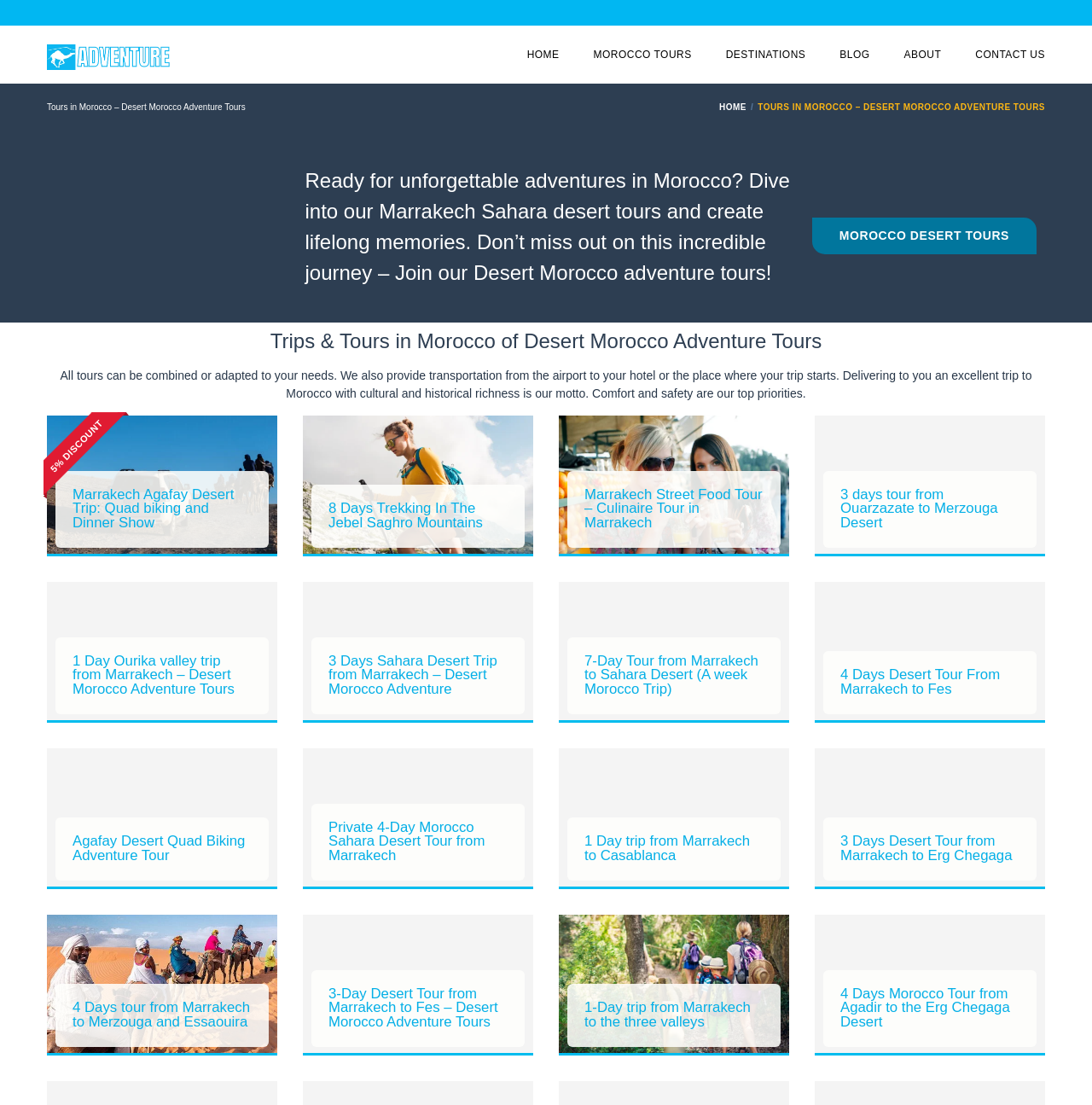Locate the bounding box coordinates of the area where you should click to accomplish the instruction: "Learn about the 'Agafay Desert Quad Biking Adventure Tour'".

[0.043, 0.677, 0.254, 0.805]